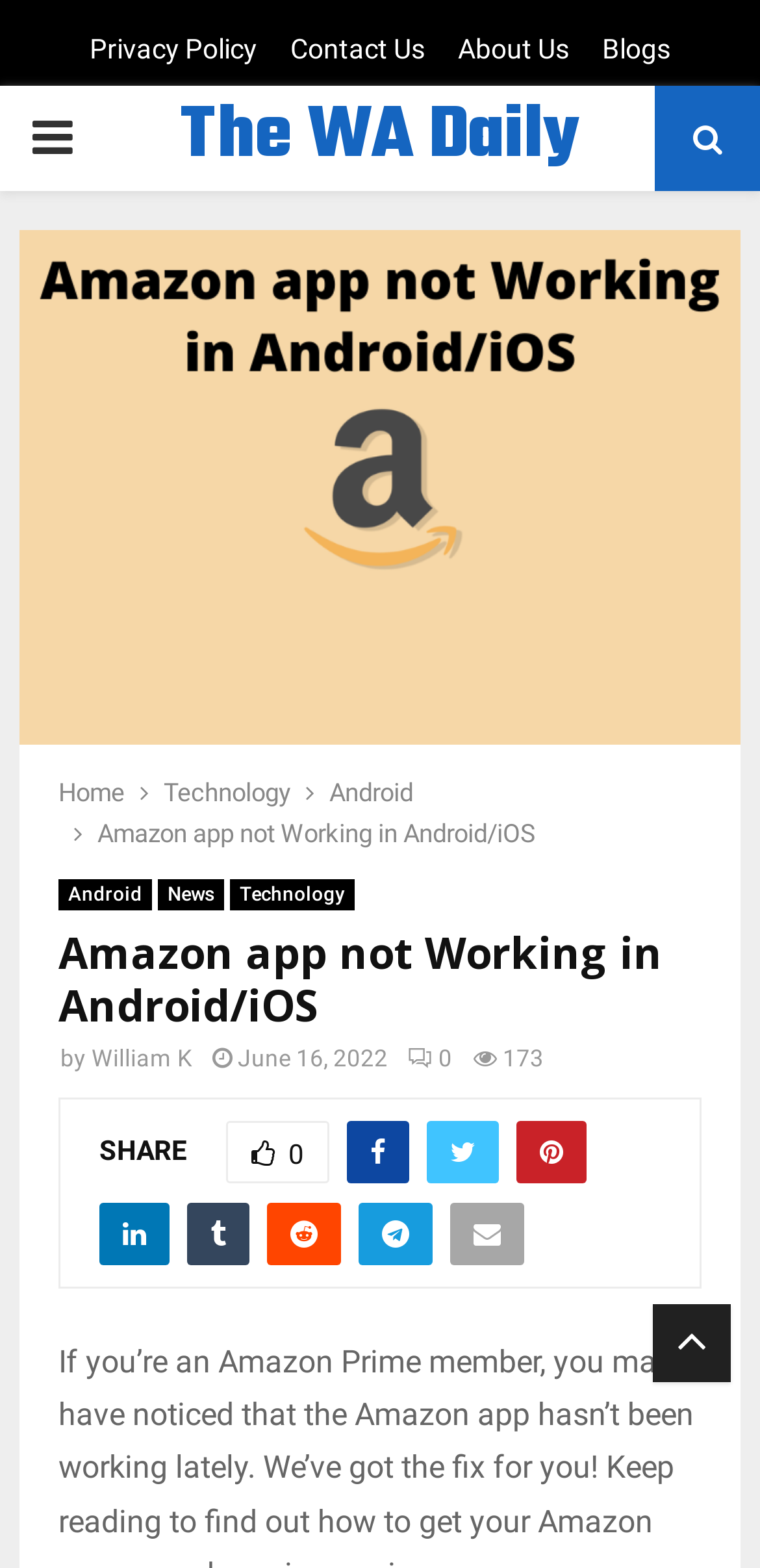Indicate the bounding box coordinates of the element that needs to be clicked to satisfy the following instruction: "Click the 'Privacy Policy' link". The coordinates should be four float numbers between 0 and 1, i.e., [left, top, right, bottom].

[0.118, 0.019, 0.338, 0.045]